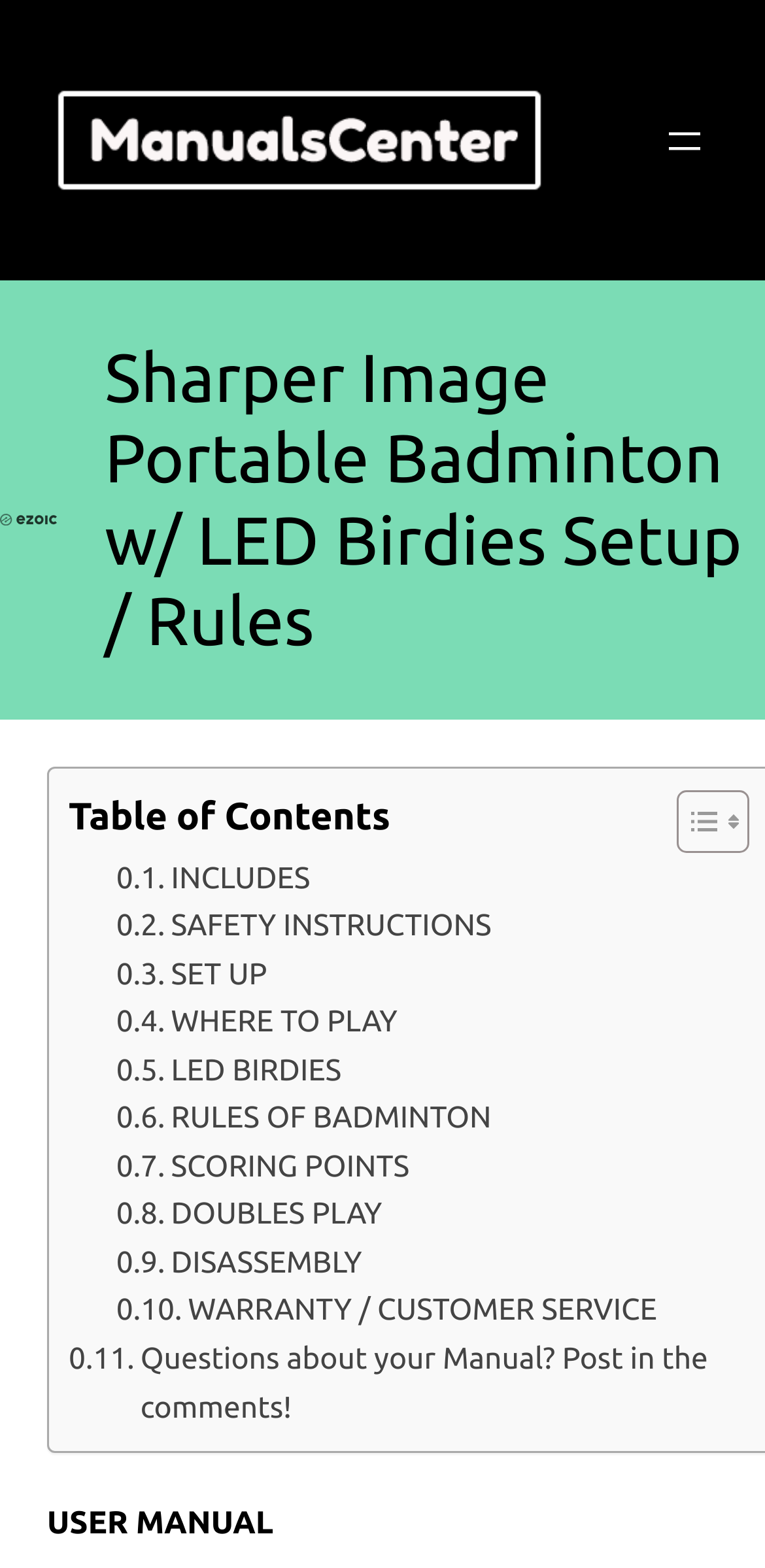Please give a succinct answer to the question in one word or phrase:
What is the purpose of the image at the top left corner?

MaualsCenter logo